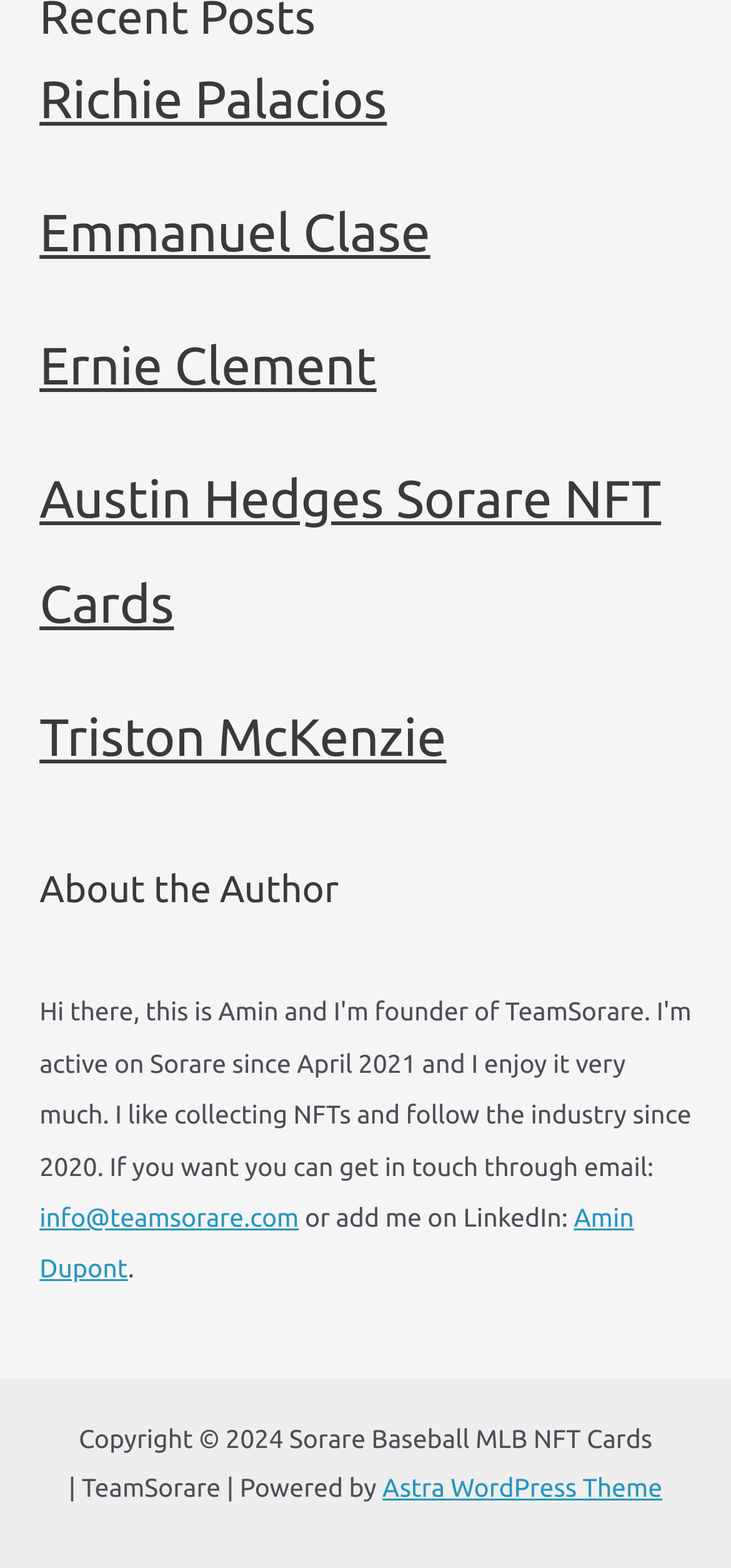What is the theme used to power the webpage?
Please use the visual content to give a single word or phrase answer.

Astra WordPress Theme